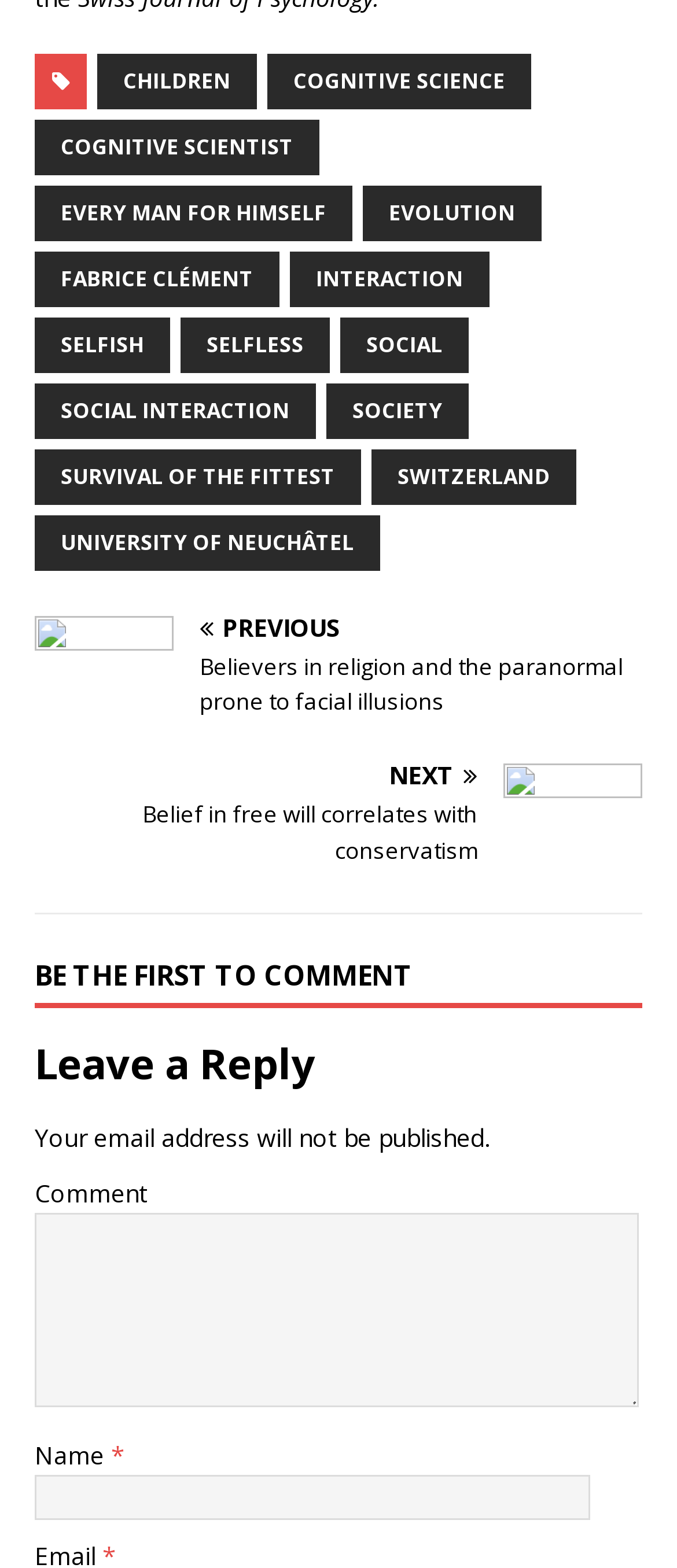Please provide a comprehensive answer to the question below using the information from the image: What is the label of the second textbox at the bottom of the webpage?

The second textbox at the bottom of the webpage is required and is labeled as 'Name', which is likely used for users to input their name when leaving a comment or reply.